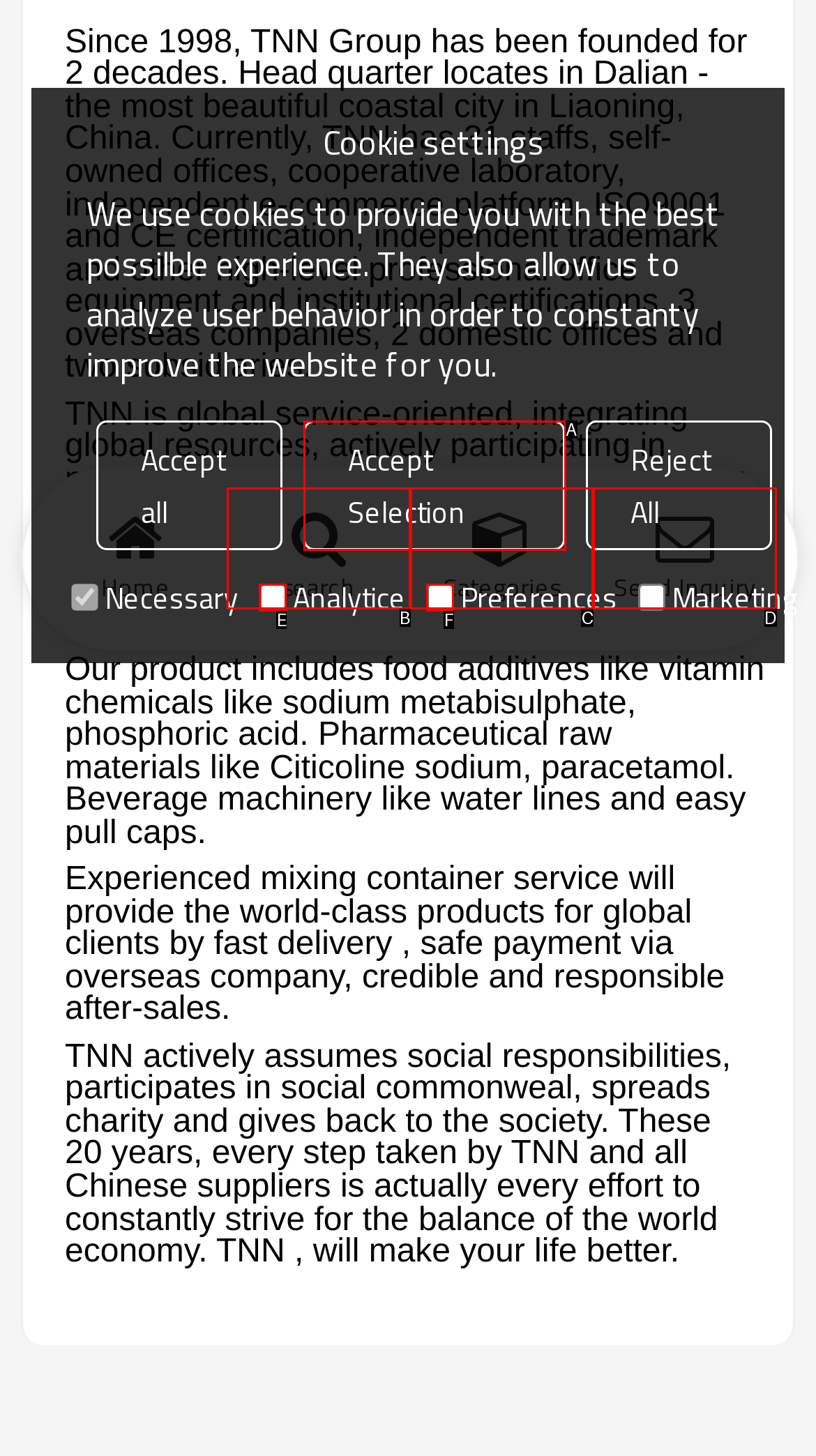Match the option to the description: Send Inquiry
State the letter of the correct option from the available choices.

D